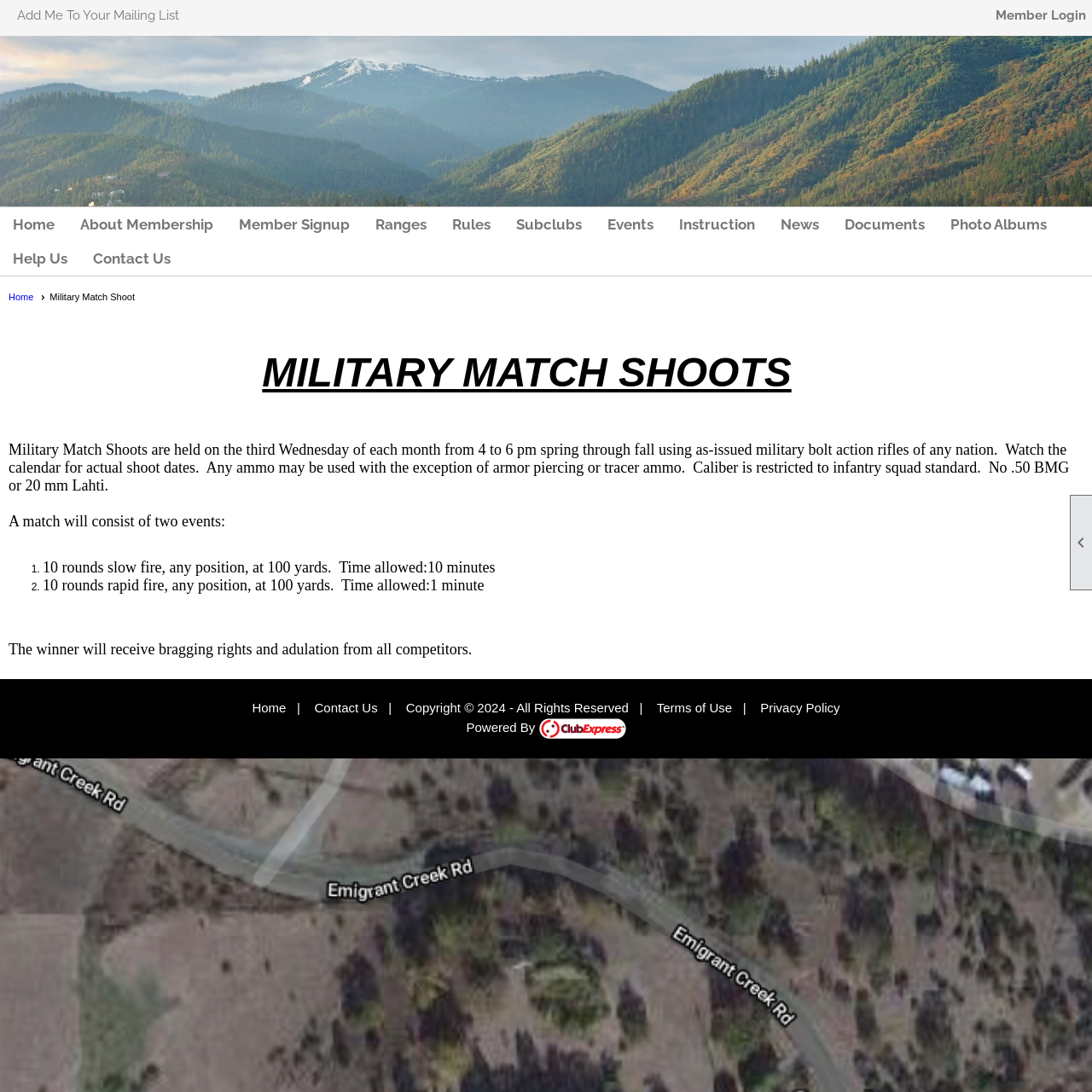How many events are there in a match?
Observe the image and answer the question with a one-word or short phrase response.

Two